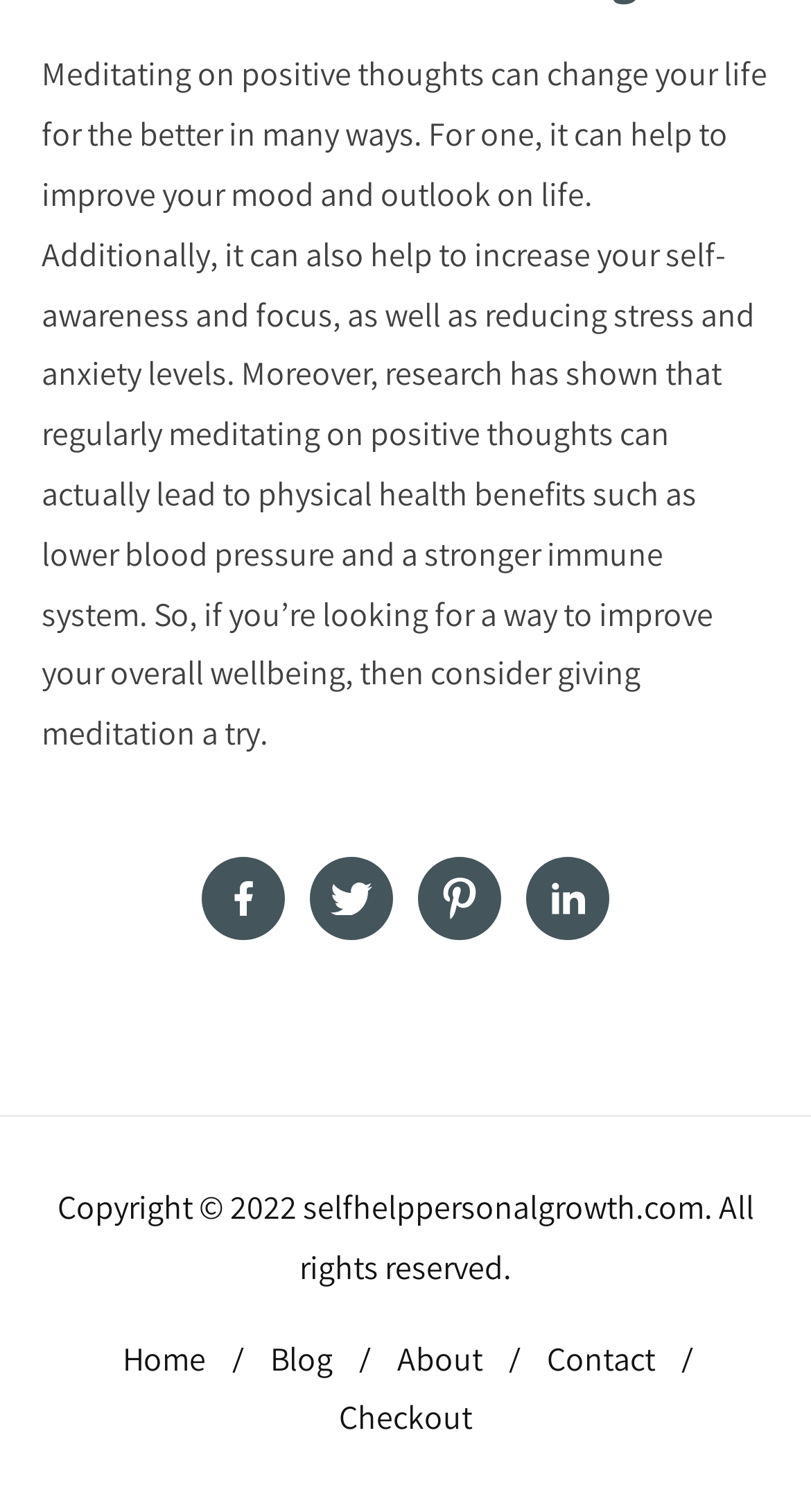Please answer the following question as detailed as possible based on the image: 
How many navigation links are at the bottom?

I looked at the bottom section of the webpage and found 5 navigation links: 'Home', 'Blog', 'About', 'Contact', and 'Checkout'. These links are likely used to navigate to different sections of the website.